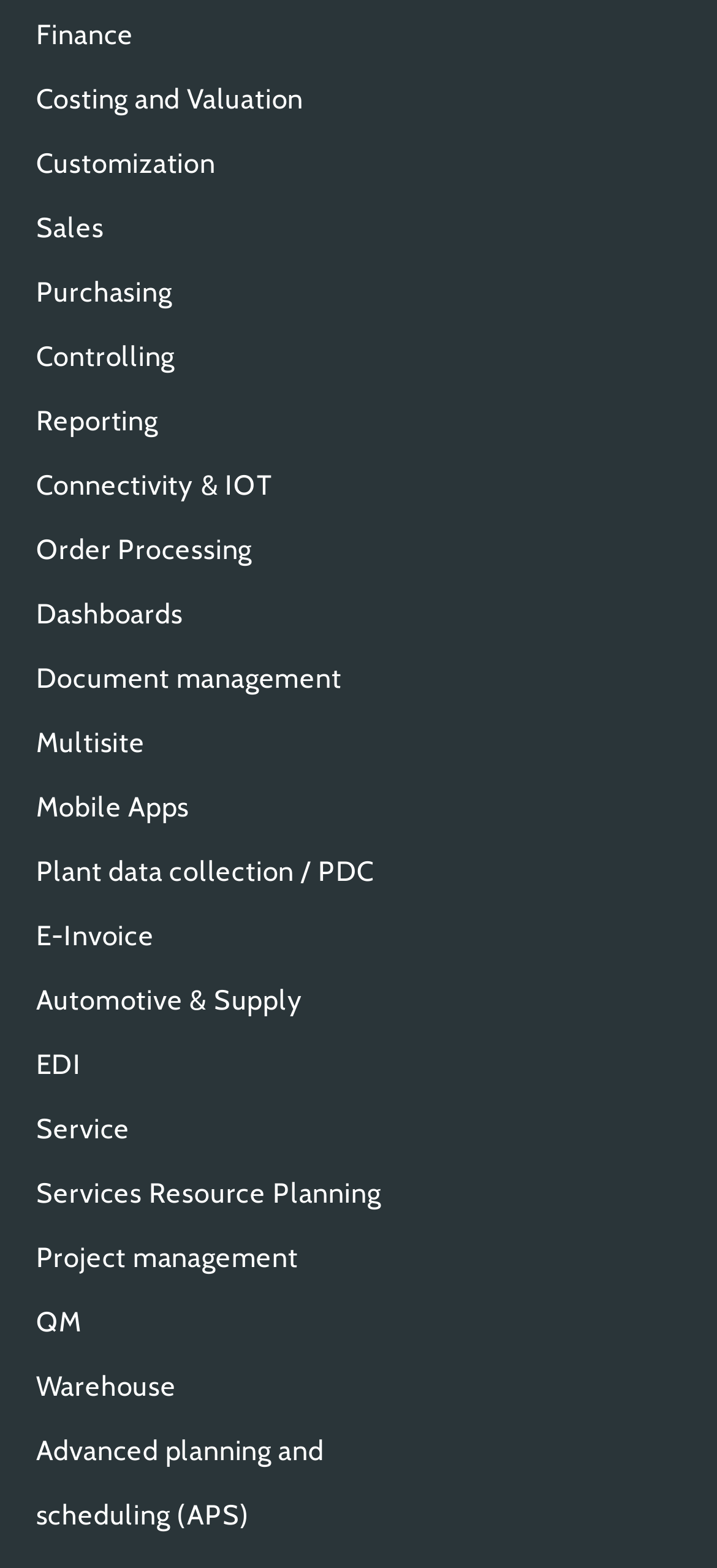Please determine the bounding box coordinates of the element's region to click in order to carry out the following instruction: "Explore customization features". The coordinates should be four float numbers between 0 and 1, i.e., [left, top, right, bottom].

[0.05, 0.094, 0.301, 0.115]